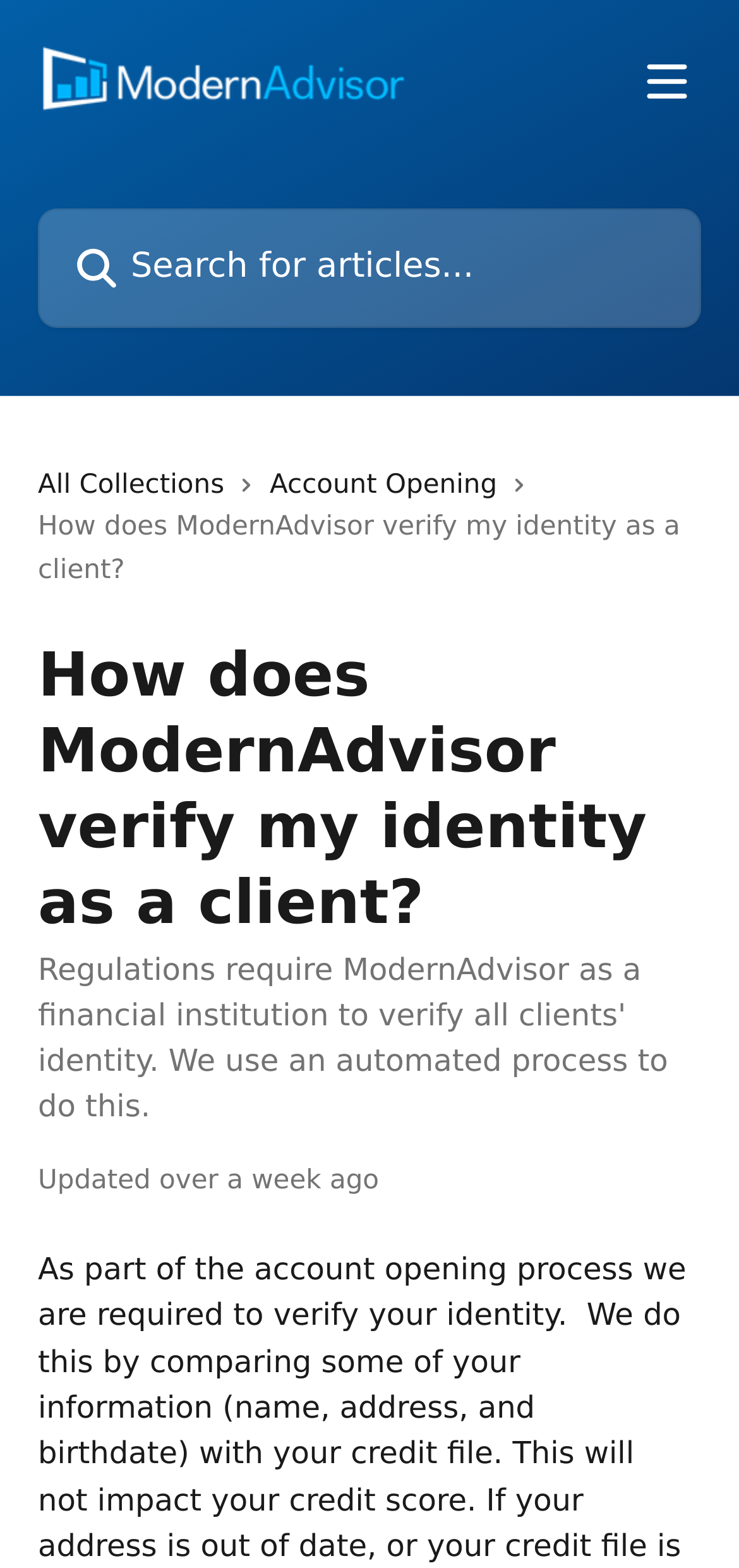Find the bounding box coordinates for the element described here: "name="q" placeholder="Search for articles..."".

[0.051, 0.133, 0.949, 0.209]